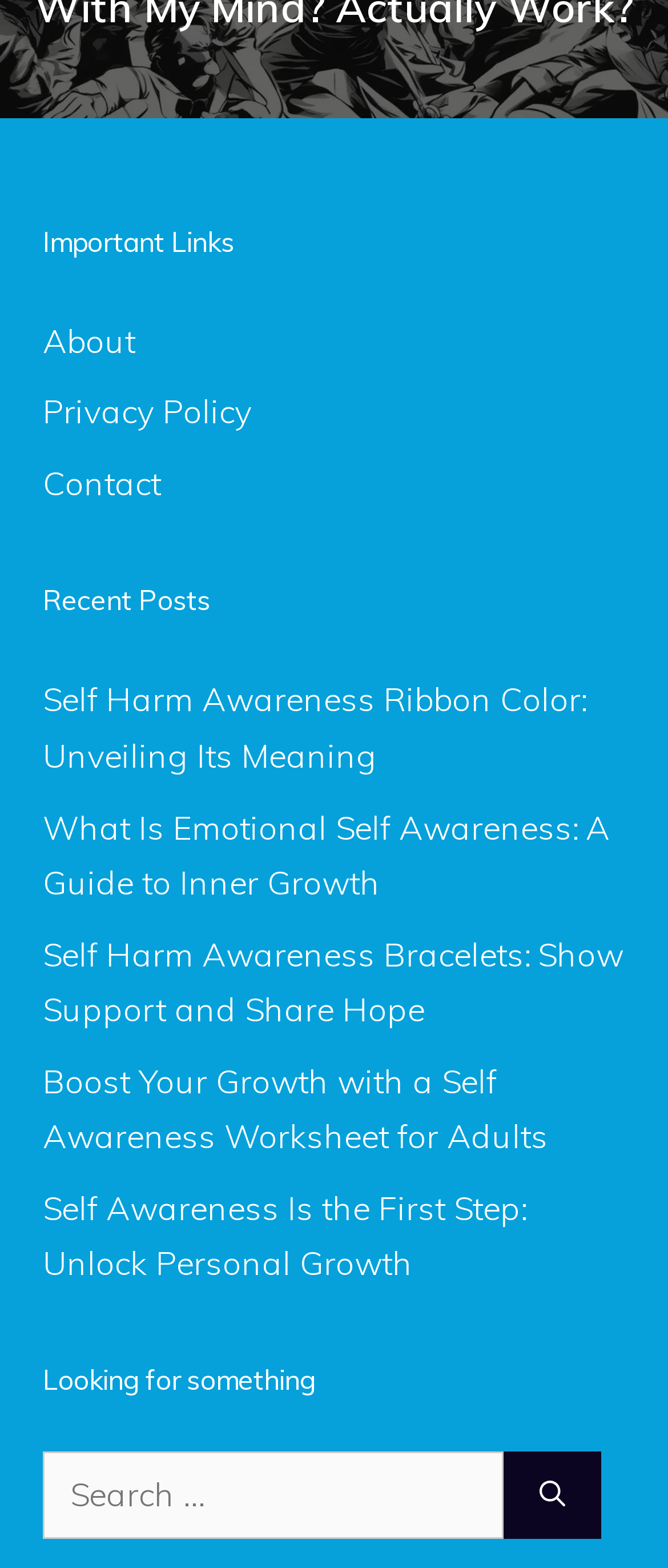Utilize the details in the image to thoroughly answer the following question: What is the purpose of the search box?

The search box is accompanied by the text 'Search for:' and a 'Search' button, indicating that its purpose is to allow users to search for specific content on the website.